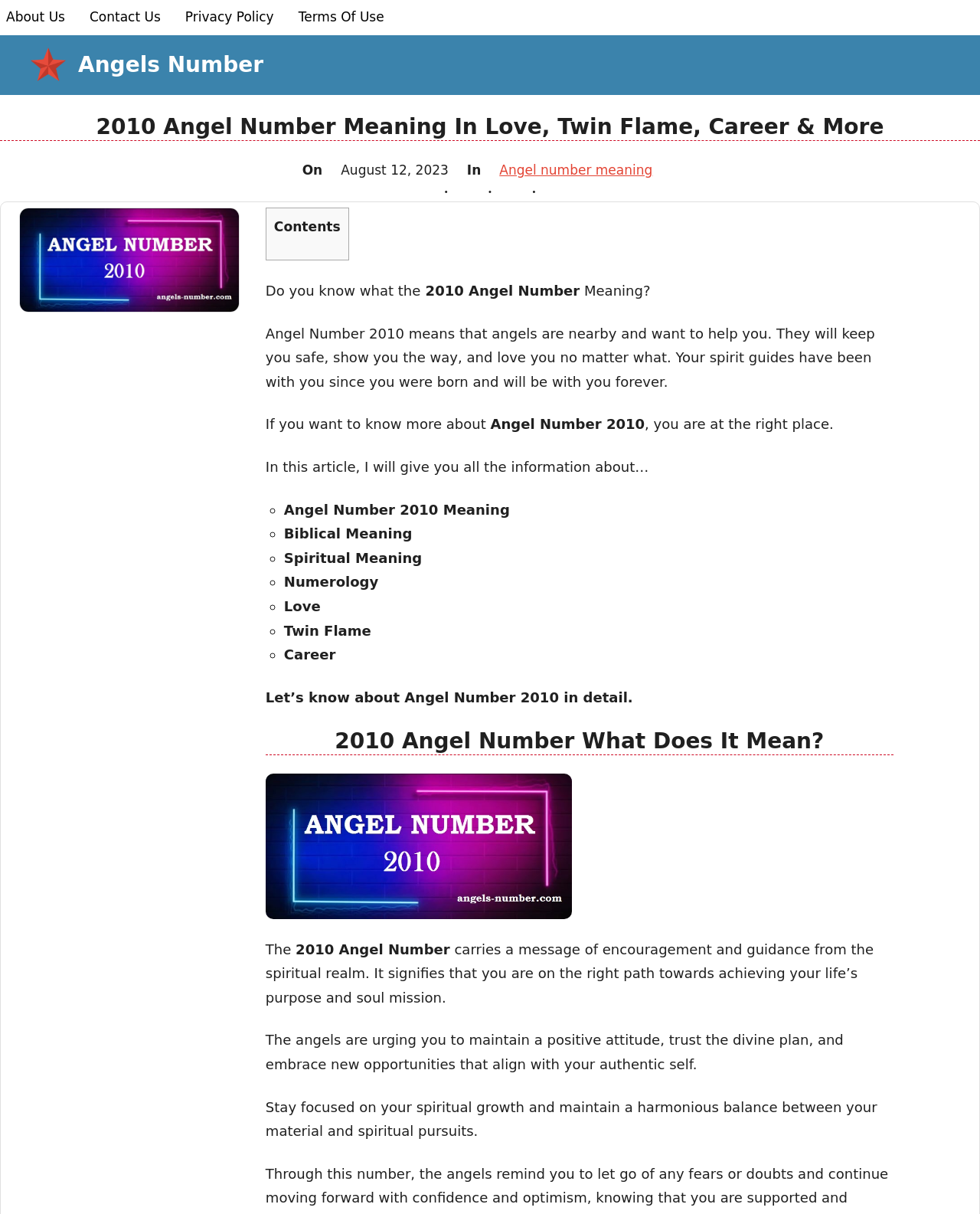Determine the bounding box coordinates of the section I need to click to execute the following instruction: "Click on Angel Number 2010 Meaning". Provide the coordinates as four float numbers between 0 and 1, i.e., [left, top, right, bottom].

[0.29, 0.413, 0.52, 0.426]